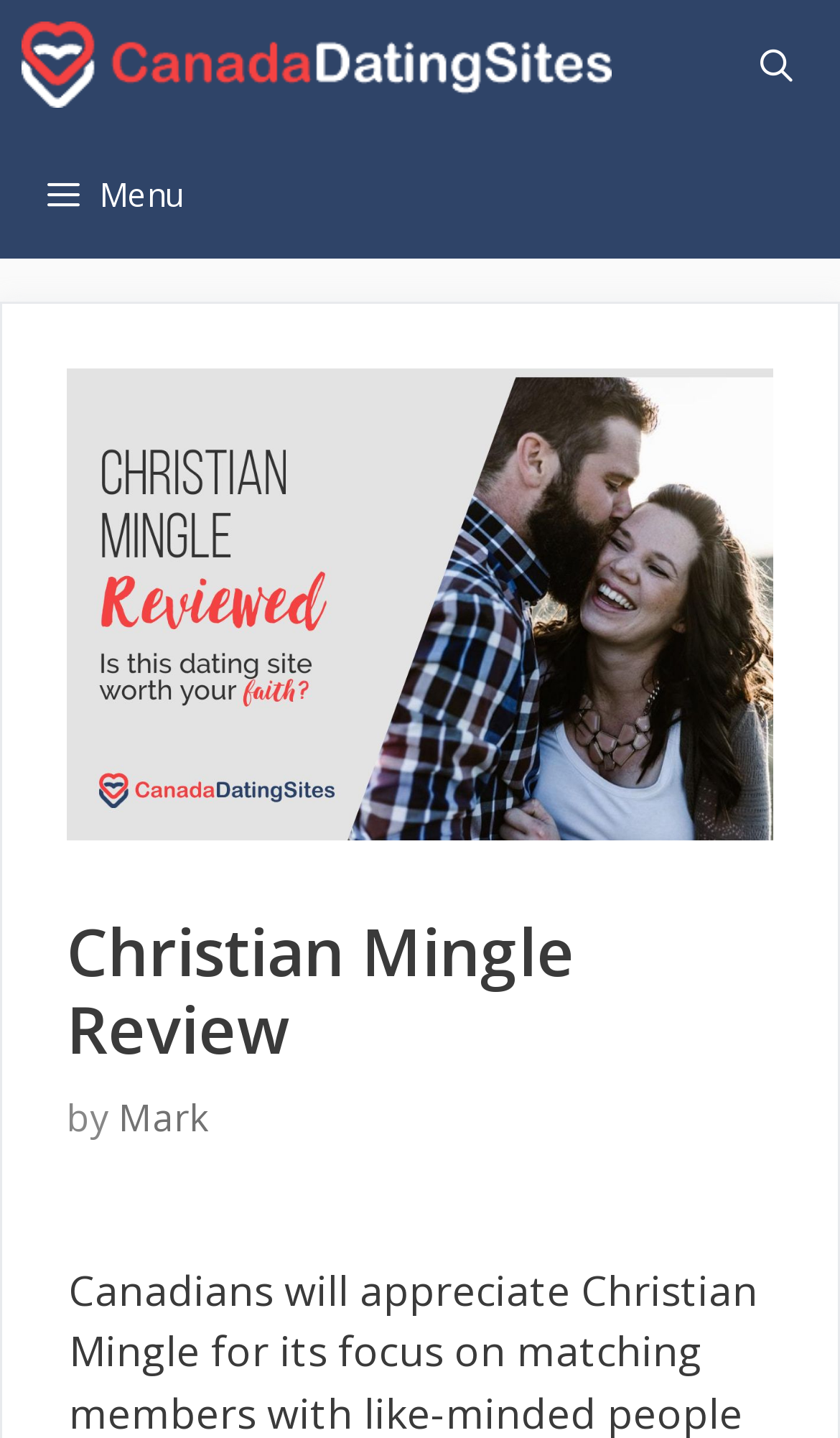What is the main topic of the linked article 'Canadian Dating Site Reviews'?
Look at the image and answer the question with a single word or phrase.

Dating site reviews